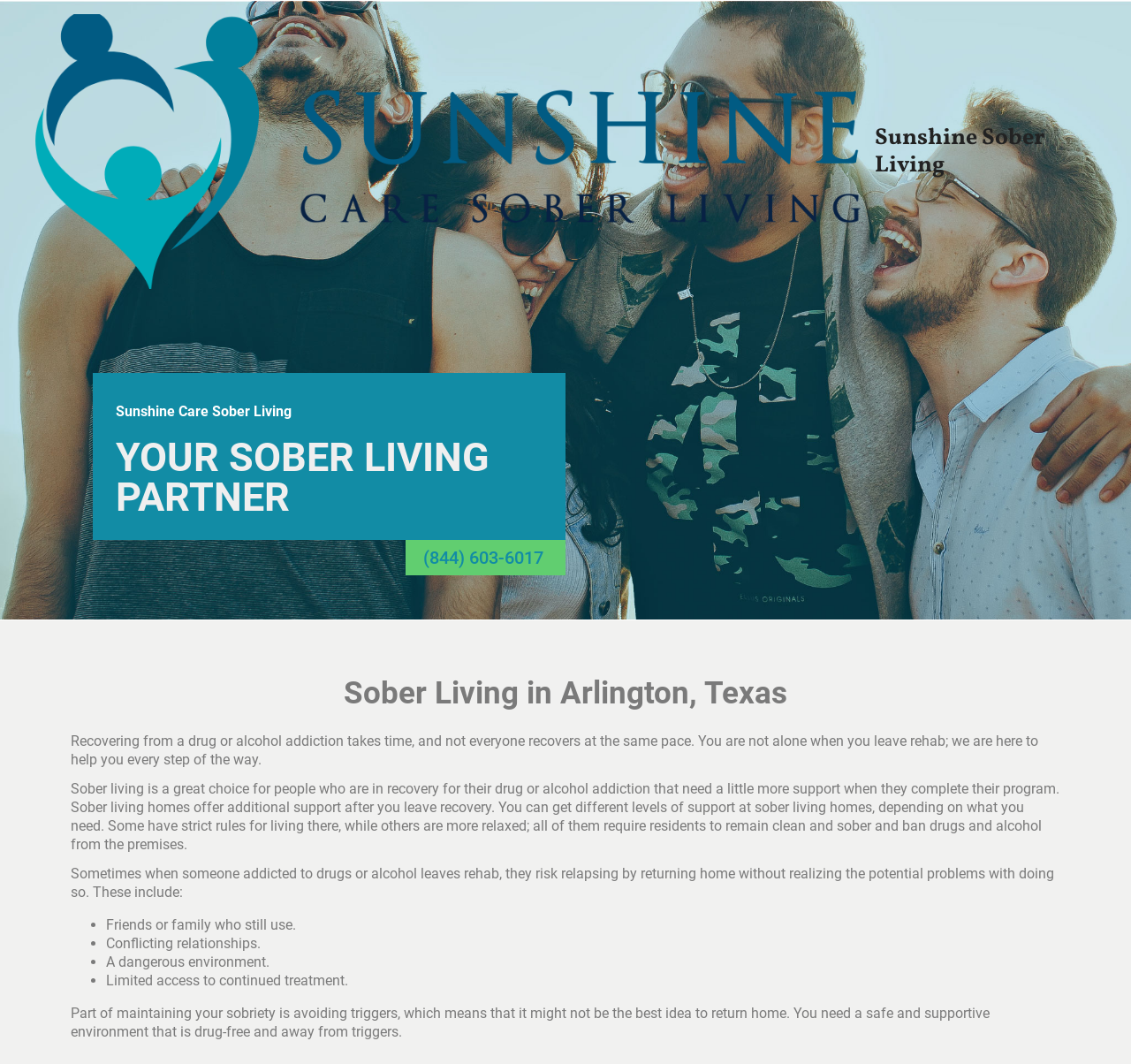What is the location of the sober living home?
Can you provide an in-depth and detailed response to the question?

I found the answer by looking at the heading 'Sober Living in Arlington, Texas' which is a sub-element of the link 'Sunshine Sober Living'.